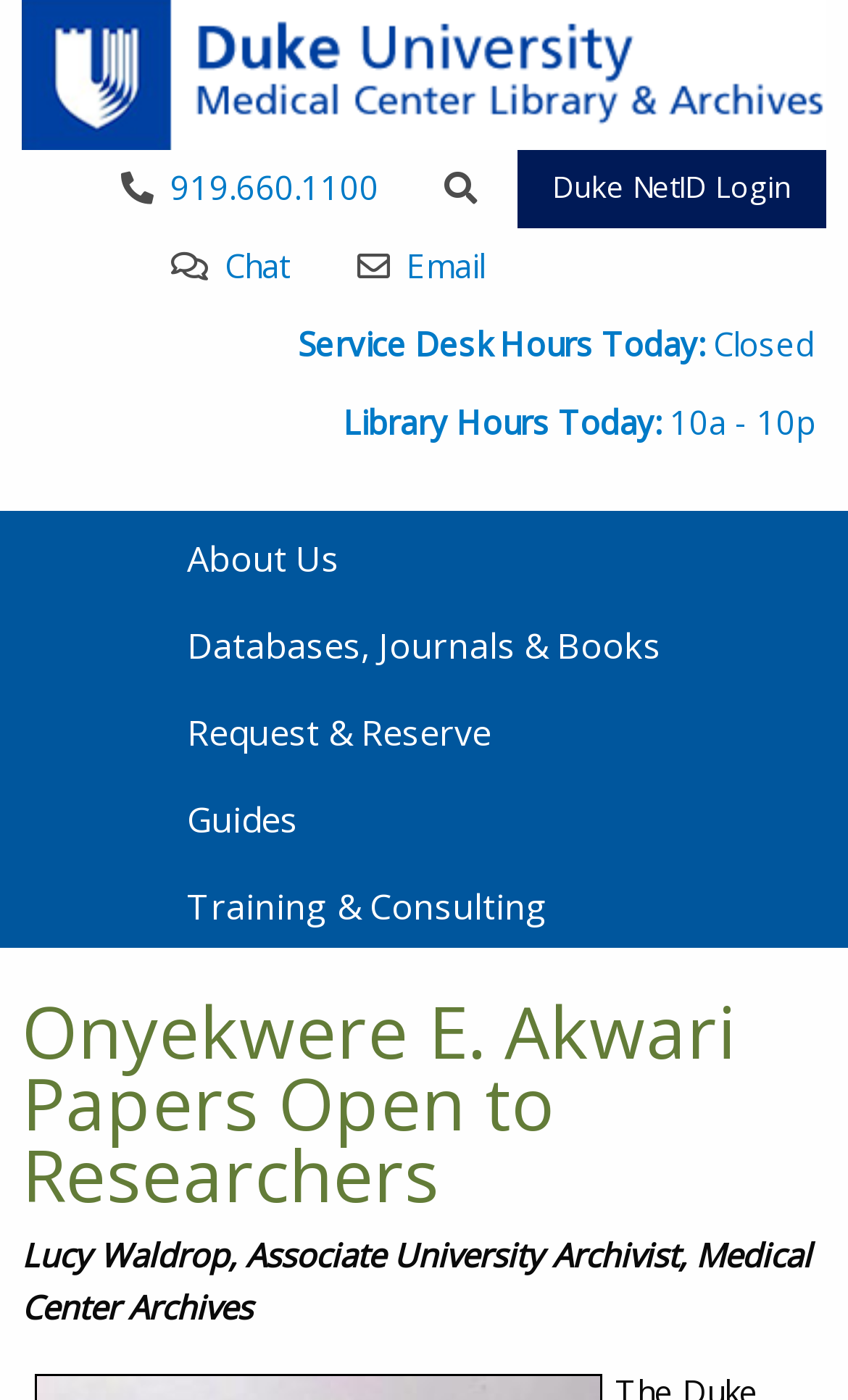Identify the webpage's primary heading and generate its text.

Onyekwere E. Akwari Papers Open to Researchers